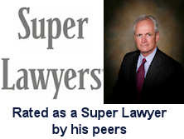Provide a comprehensive description of the image.

The image features a professional portrait of a lawyer alongside the prominent text "Super Lawyers." This indicates that the individual is recognized within the legal community for their exemplary skills and accomplishments. Below the portrait, there is a phrase that states "Rated as a Super Lawyer by his peers," highlighting the honor and reputation the lawyer has earned through peer recognition. This depiction underlines the credibility and trustworthiness associated with being designated a Super Lawyer, often based on a rigorous selection process and feedback from fellow attorneys.